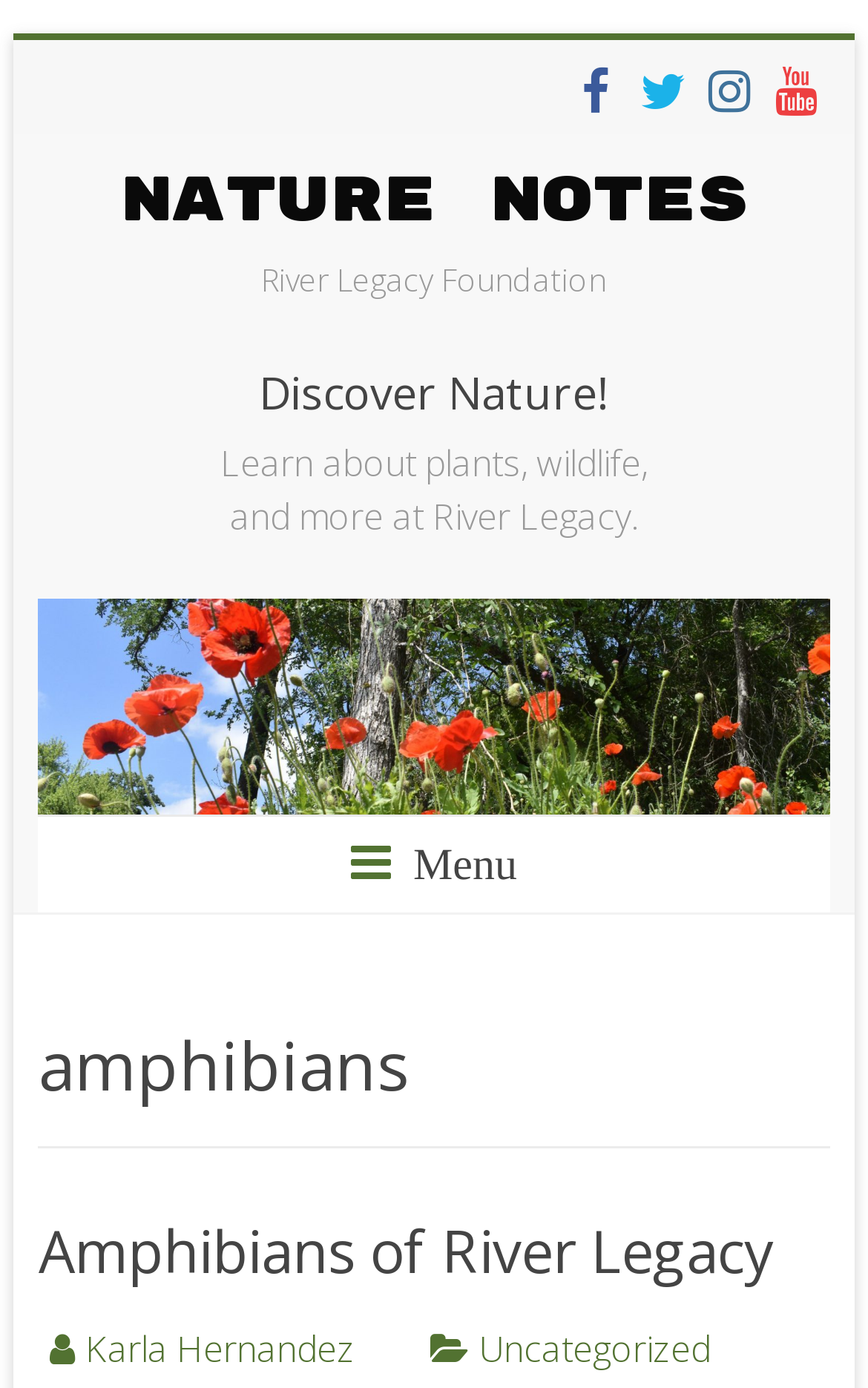What is the category of the article?
Provide an in-depth answer to the question, covering all aspects.

I found the answer by looking at the link element with the text 'Uncategorized' located at [0.552, 0.954, 0.818, 0.99], which is likely the category of the article.